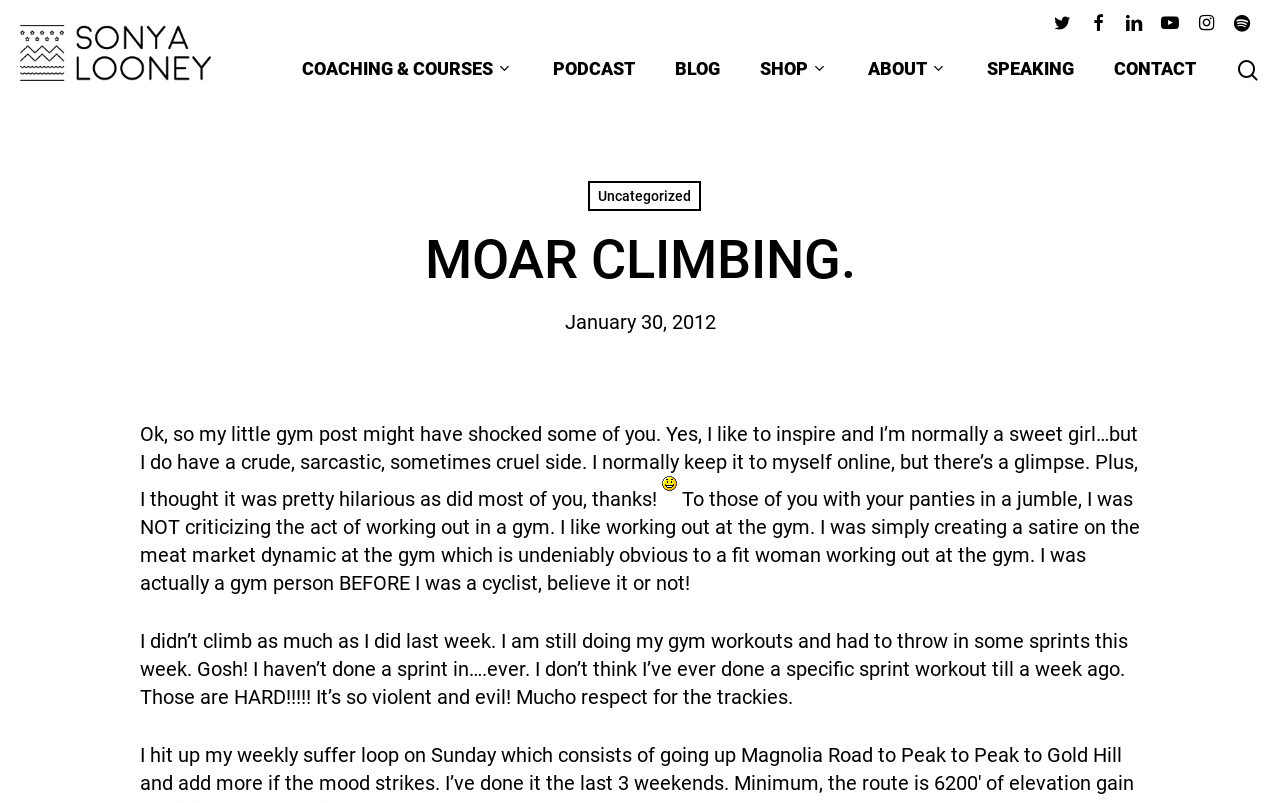Provide the bounding box coordinates of the HTML element described by the text: "aria-label="Search" name="s" placeholder="Search"".

[0.016, 0.109, 0.984, 0.169]